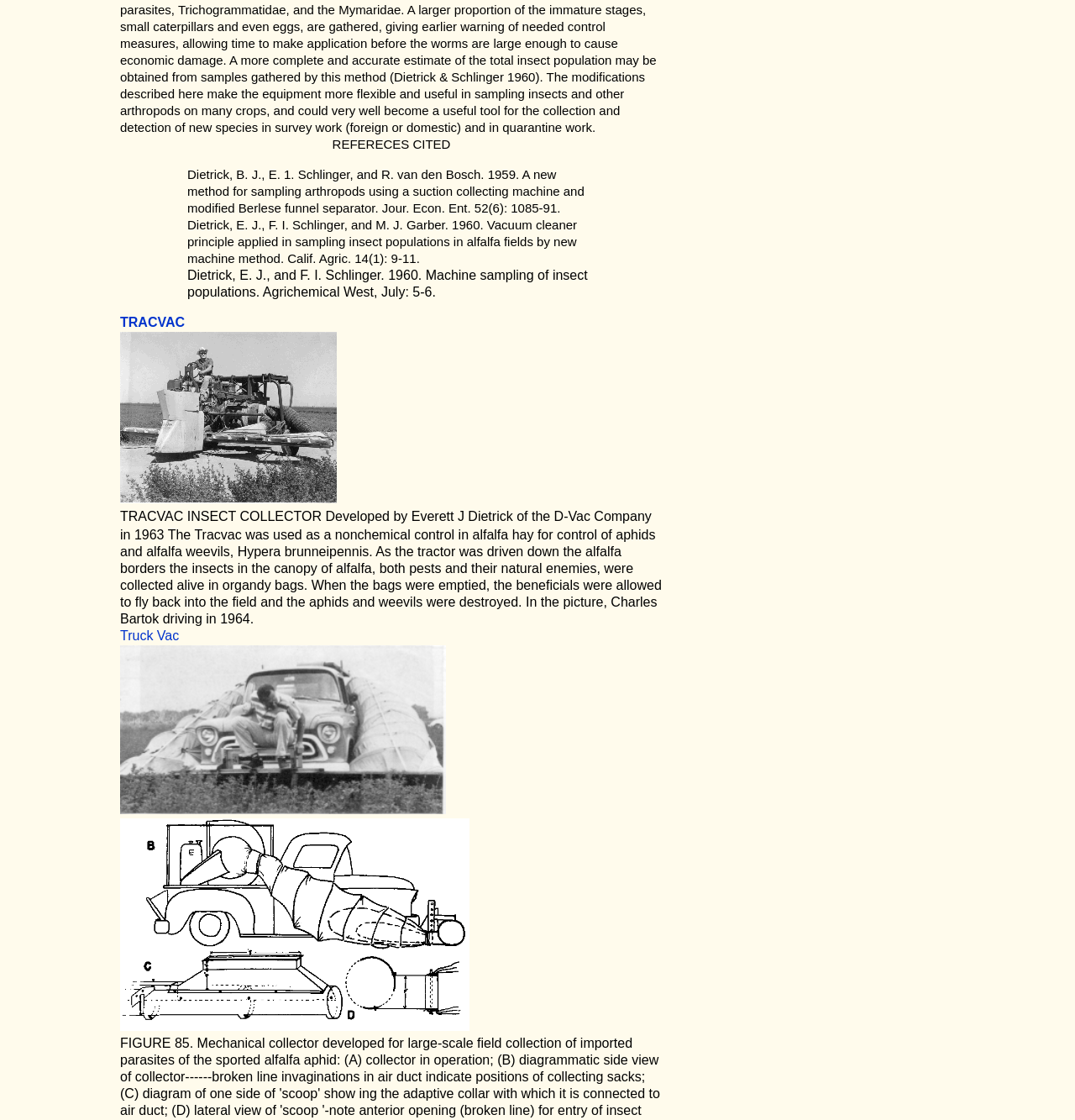What is the name of the person driving the tractor in the picture?
Please respond to the question with a detailed and well-explained answer.

I found the answer by reading the StaticText element with ID 123, which describes the picture and mentions that Charles Bartok is driving the tractor in 1964.